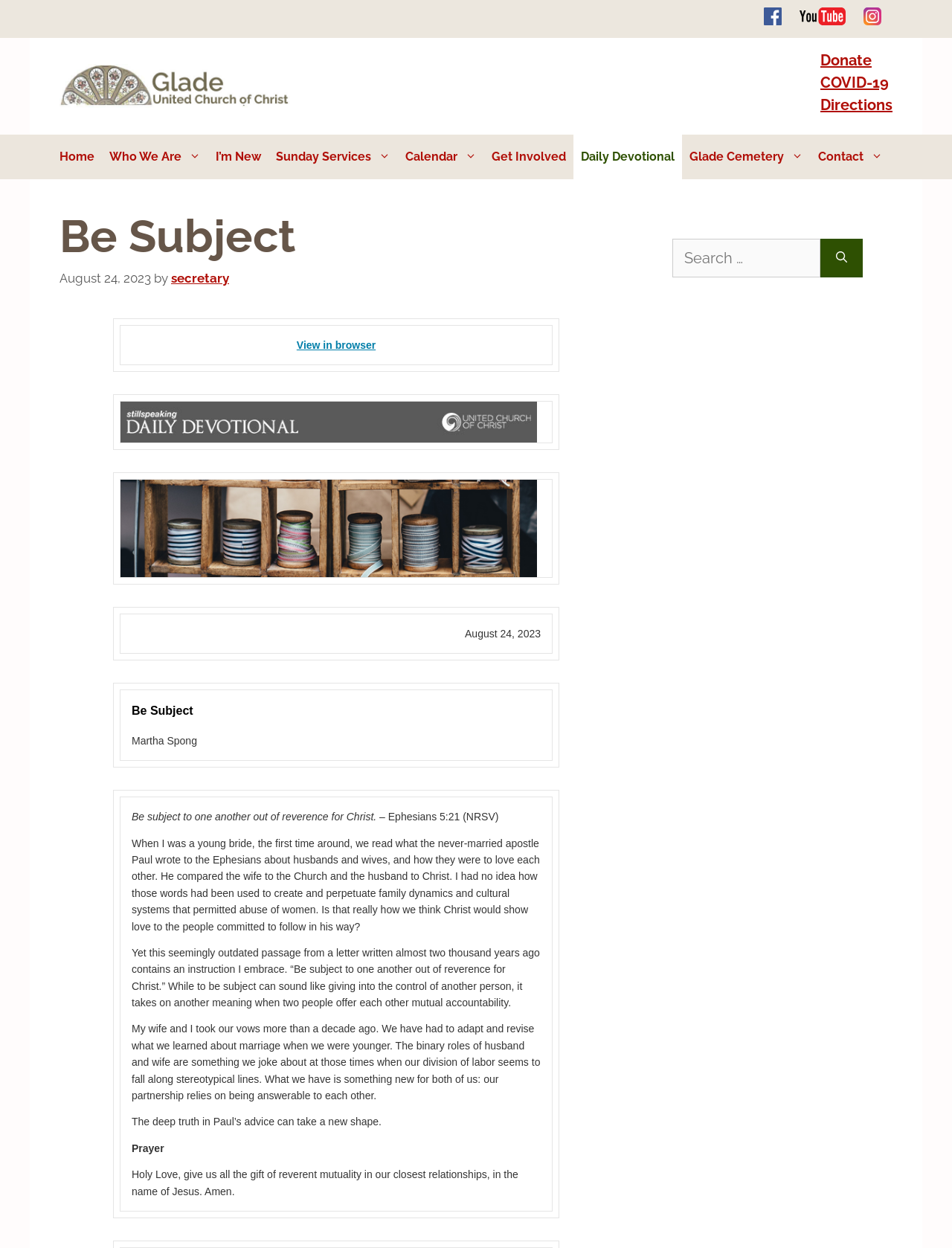Please find the bounding box coordinates for the clickable element needed to perform this instruction: "Contact Glade Church".

[0.852, 0.108, 0.935, 0.143]